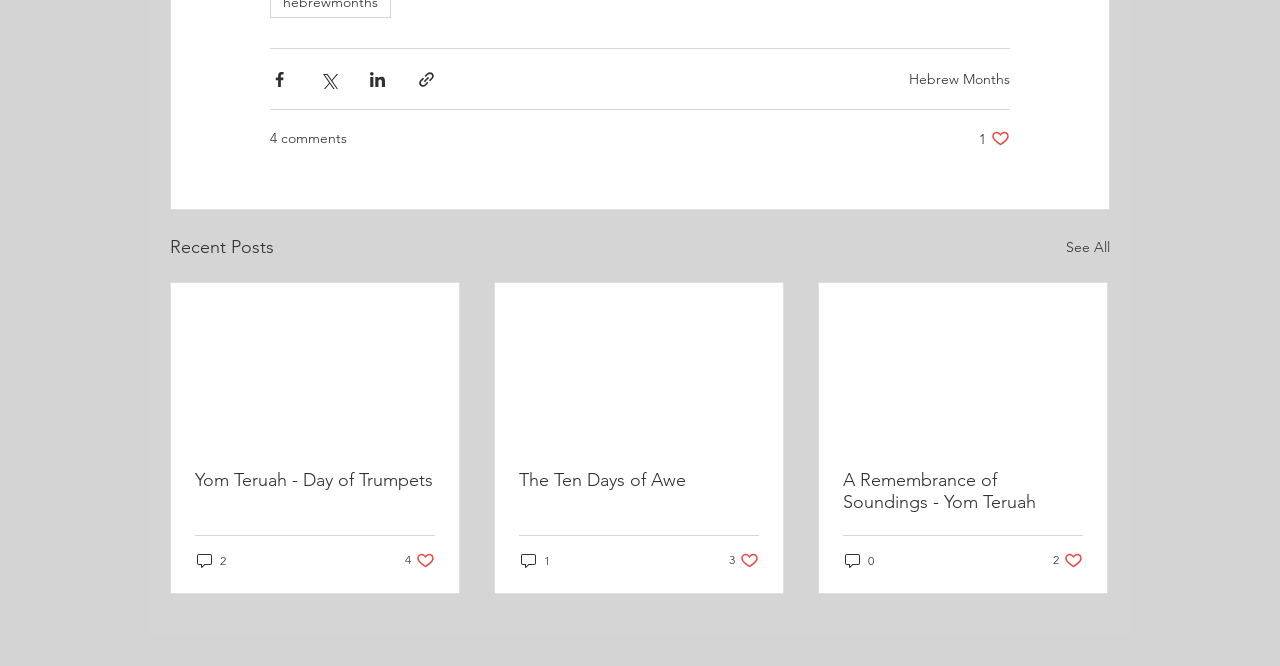Find the bounding box coordinates of the clickable region needed to perform the following instruction: "View post details". The coordinates should be provided as four float numbers between 0 and 1, i.e., [left, top, right, bottom].

[0.134, 0.425, 0.359, 0.669]